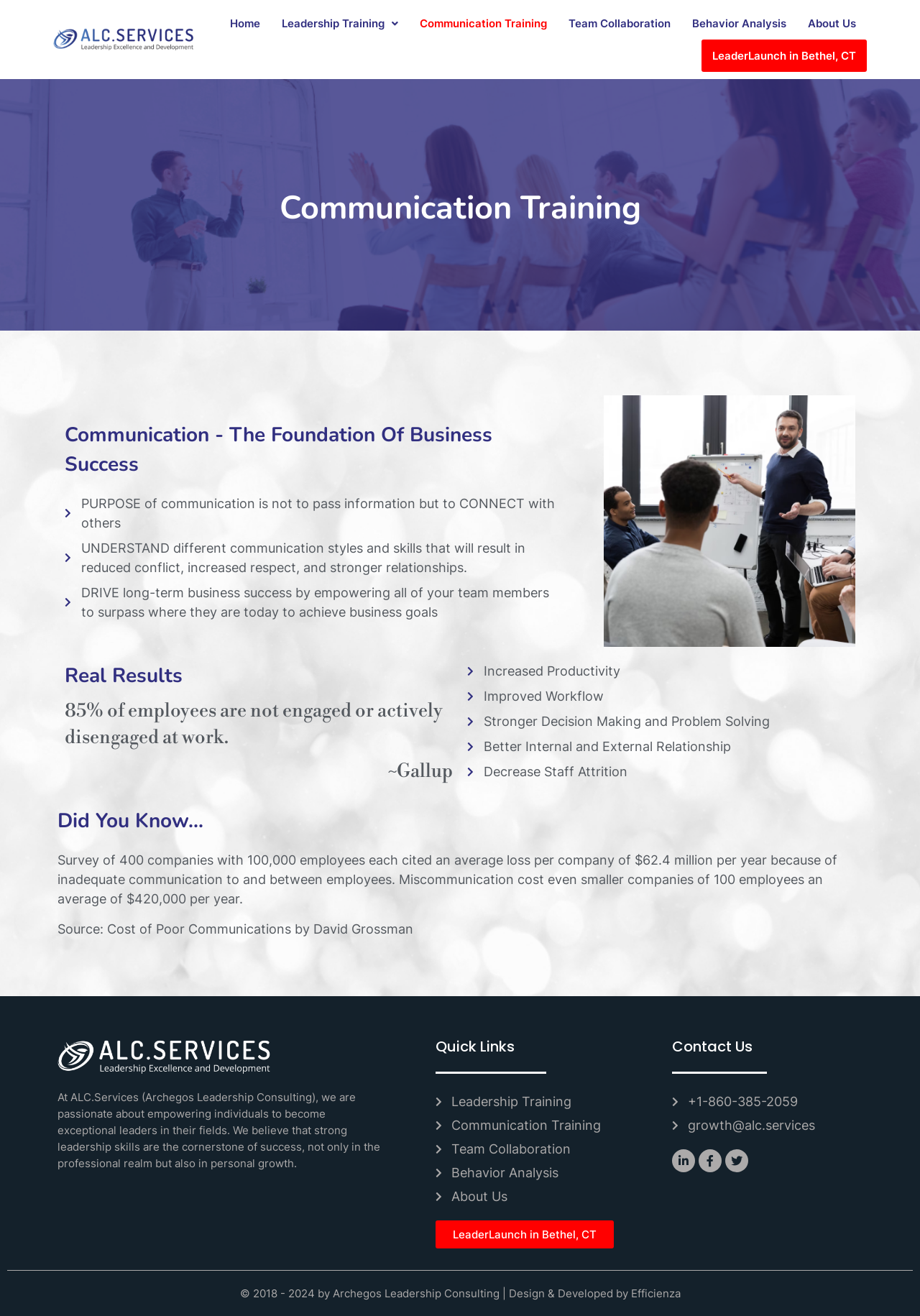Please identify the bounding box coordinates of the element's region that I should click in order to complete the following instruction: "Click on Contact Us". The bounding box coordinates consist of four float numbers between 0 and 1, i.e., [left, top, right, bottom].

[0.73, 0.79, 0.937, 0.801]